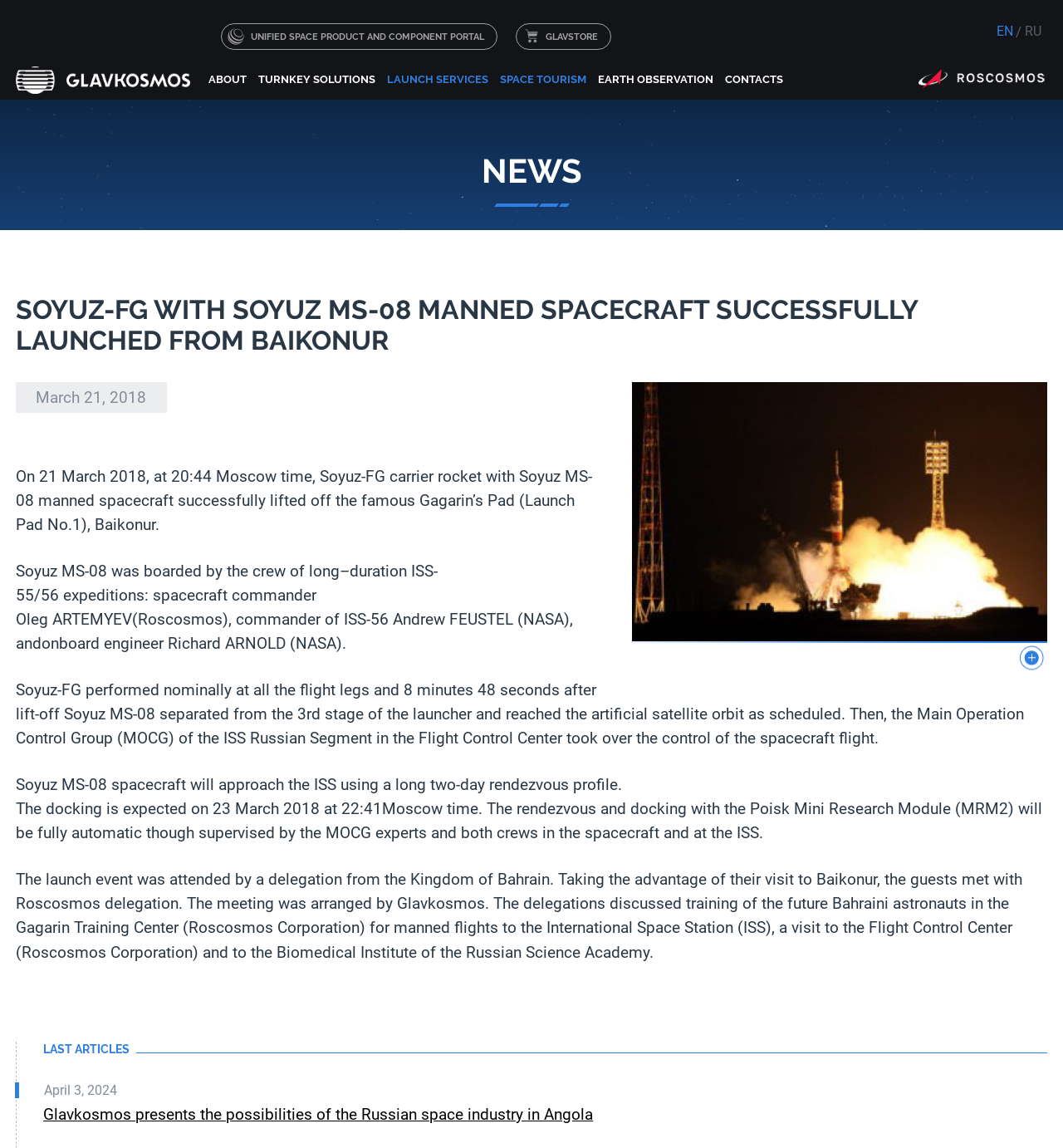Answer the following query concisely with a single word or phrase:
What is the name of the spacecraft?

Soyuz MS-08